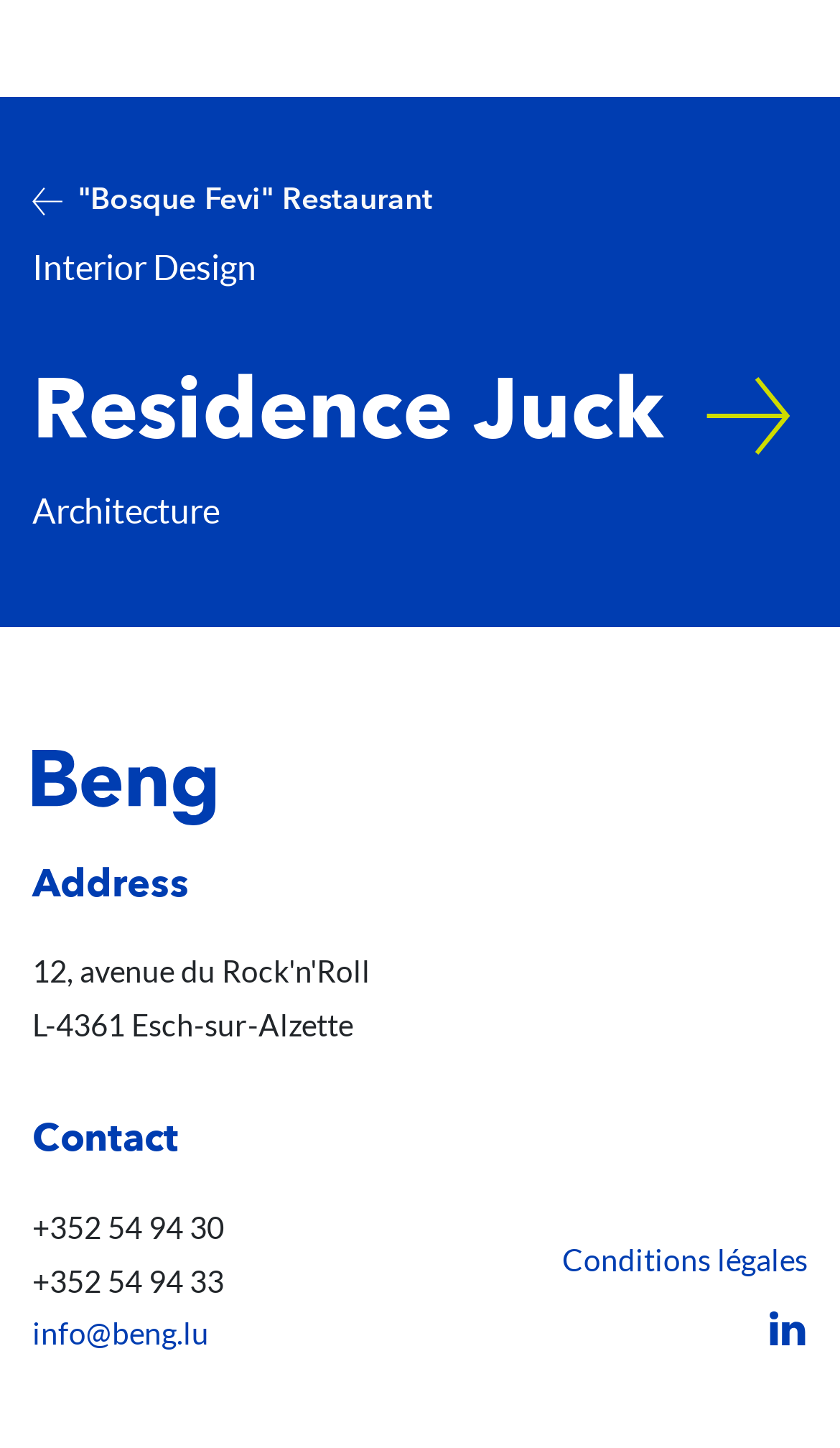What is the email address for contact?
Answer with a single word or phrase, using the screenshot for reference.

info@beng.lu